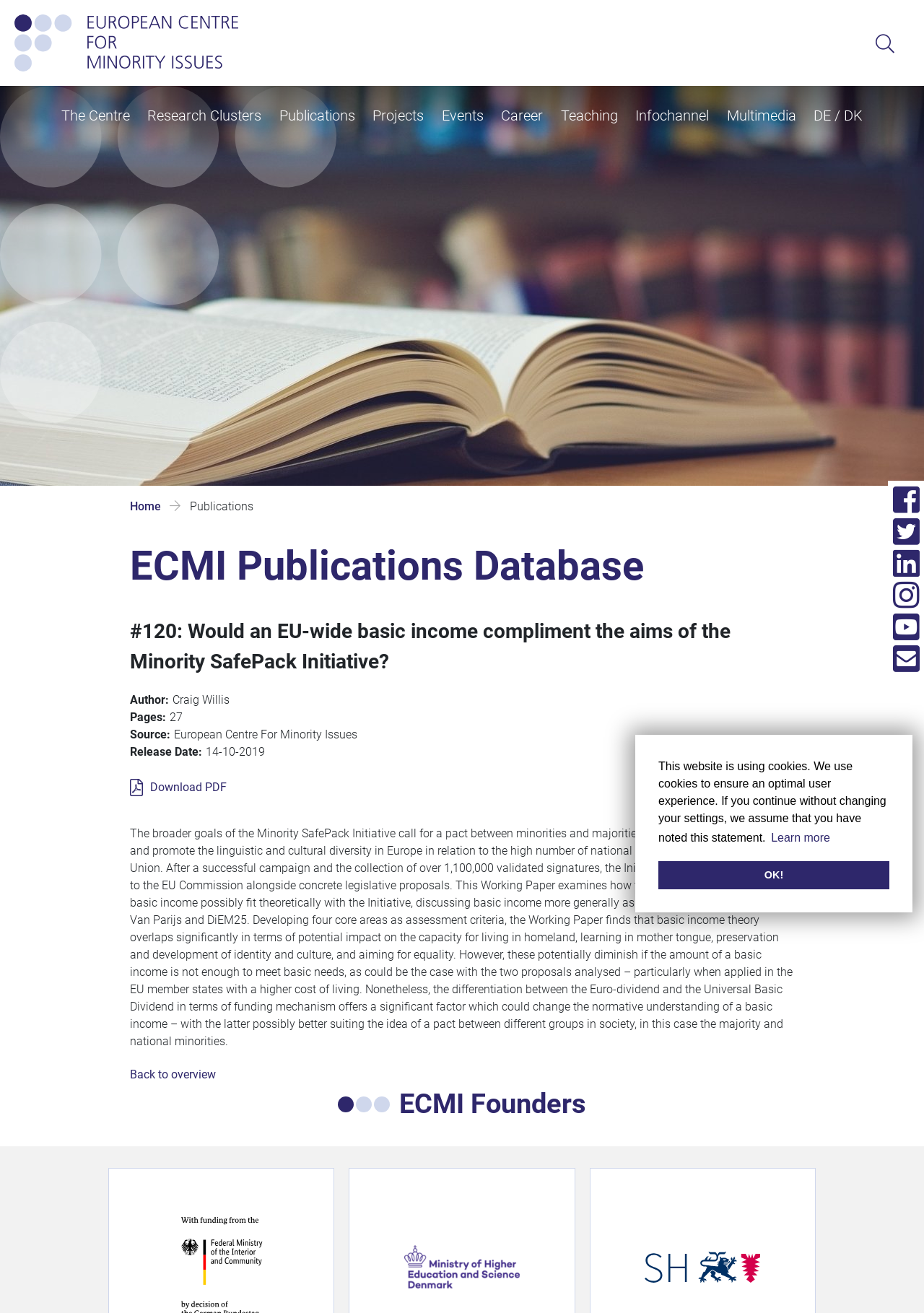Determine the bounding box coordinates of the element that should be clicked to execute the following command: "Go to the Centre page".

[0.059, 0.066, 0.148, 0.101]